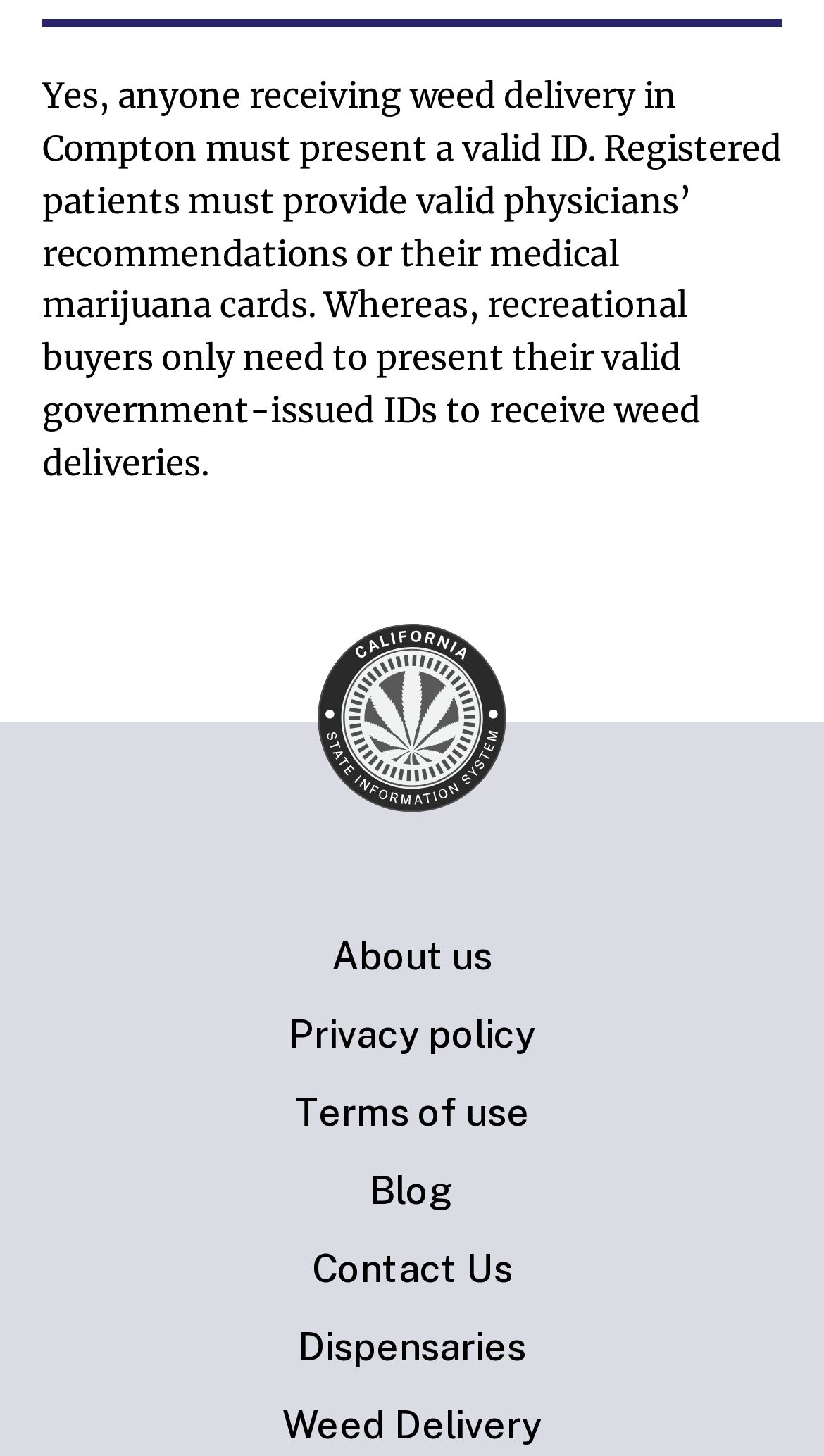Select the bounding box coordinates of the element I need to click to carry out the following instruction: "go to Dispensaries".

[0.041, 0.909, 0.959, 0.939]